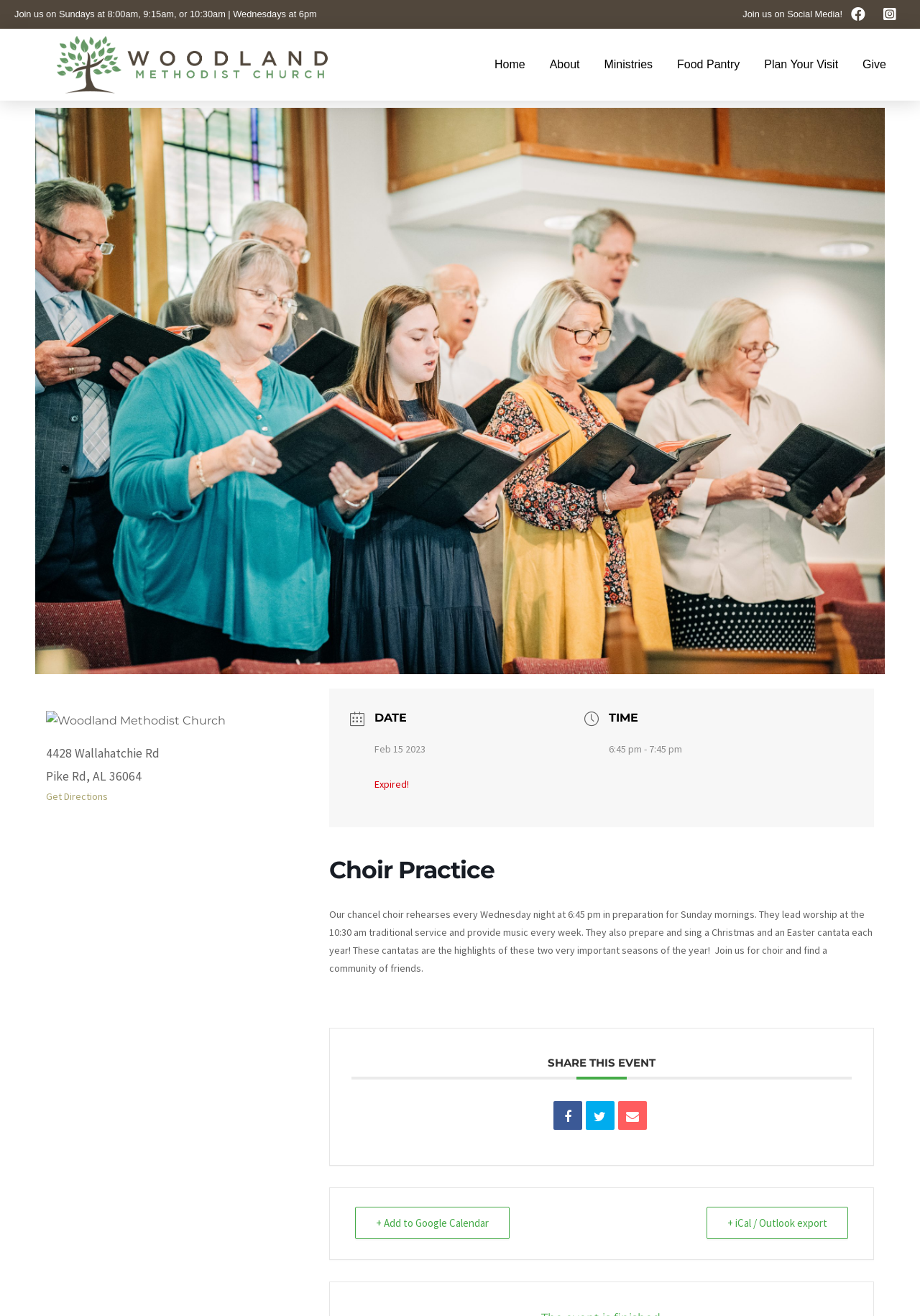Identify the webpage's primary heading and generate its text.

Join us on Sundays at 8:00am, 9:15am, or 10:30am | Wednesdays at 6pm